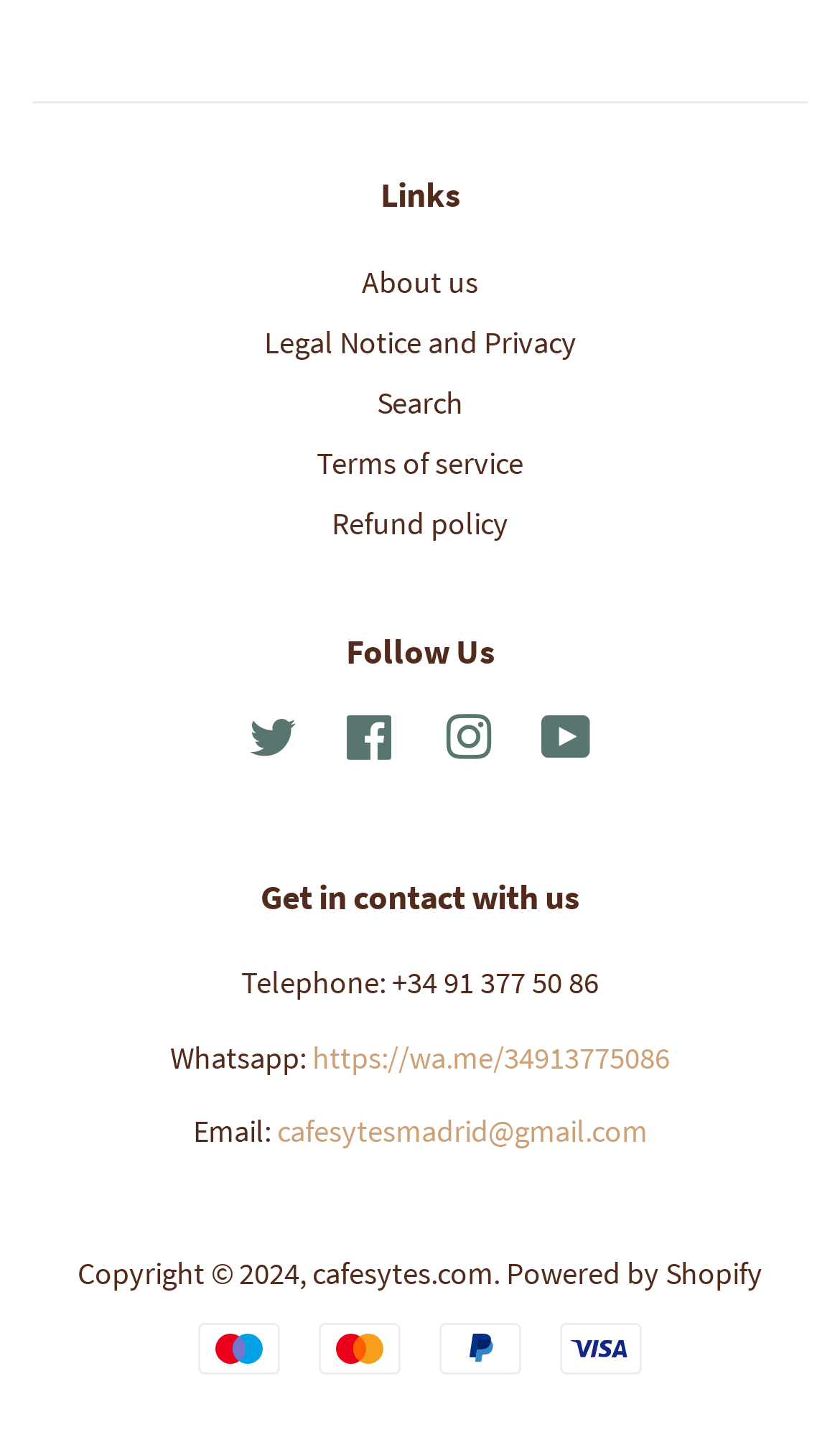Find the bounding box coordinates of the clickable region needed to perform the following instruction: "Follow us on Twitter". The coordinates should be provided as four float numbers between 0 and 1, i.e., [left, top, right, bottom].

[0.296, 0.501, 0.353, 0.528]